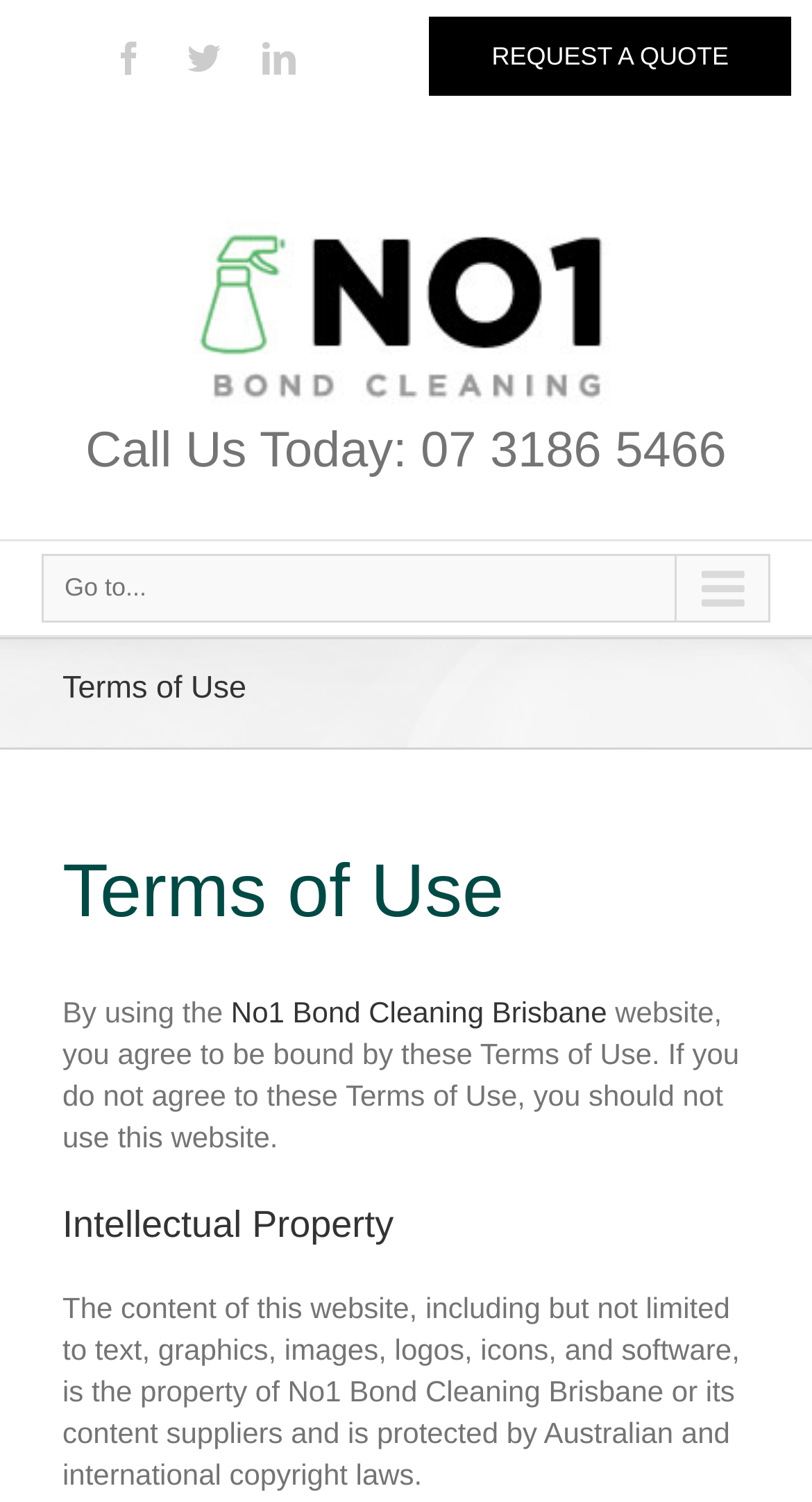From the details in the image, provide a thorough response to the question: What is protected by Australian and international copyright laws?

I found the answer by reading the static text element that says 'The content of this website, including but not limited to text, graphics, images, logos, icons, and software, is the property of No1 Bond Cleaning Brisbane or its content suppliers and is protected by Australian and international copyright laws'.